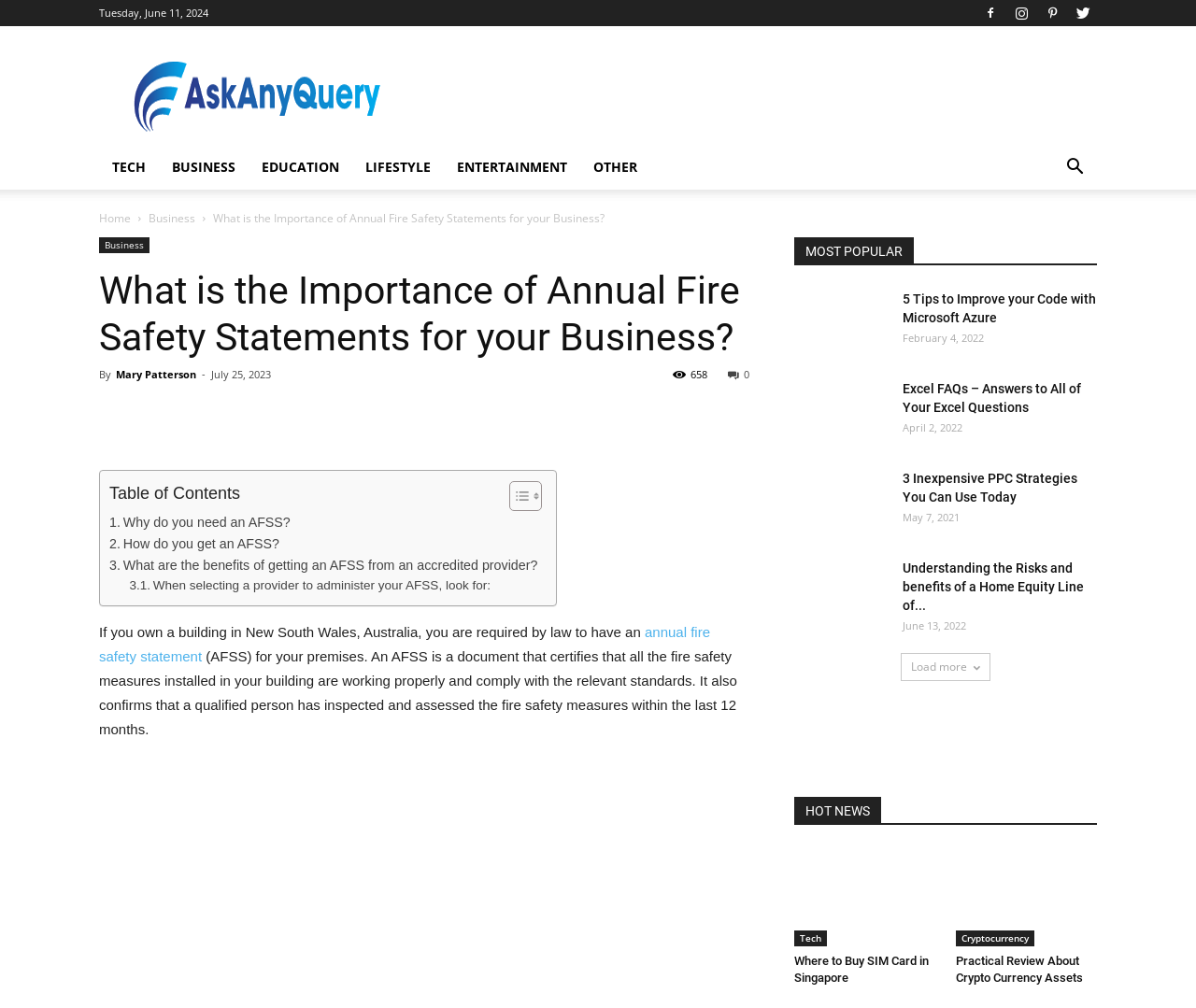Identify the bounding box coordinates of the element to click to follow this instruction: 'Click on the 'What is the Importance of Annual Fire Safety Statements for your Business?' heading'. Ensure the coordinates are four float values between 0 and 1, provided as [left, top, right, bottom].

[0.083, 0.265, 0.627, 0.358]